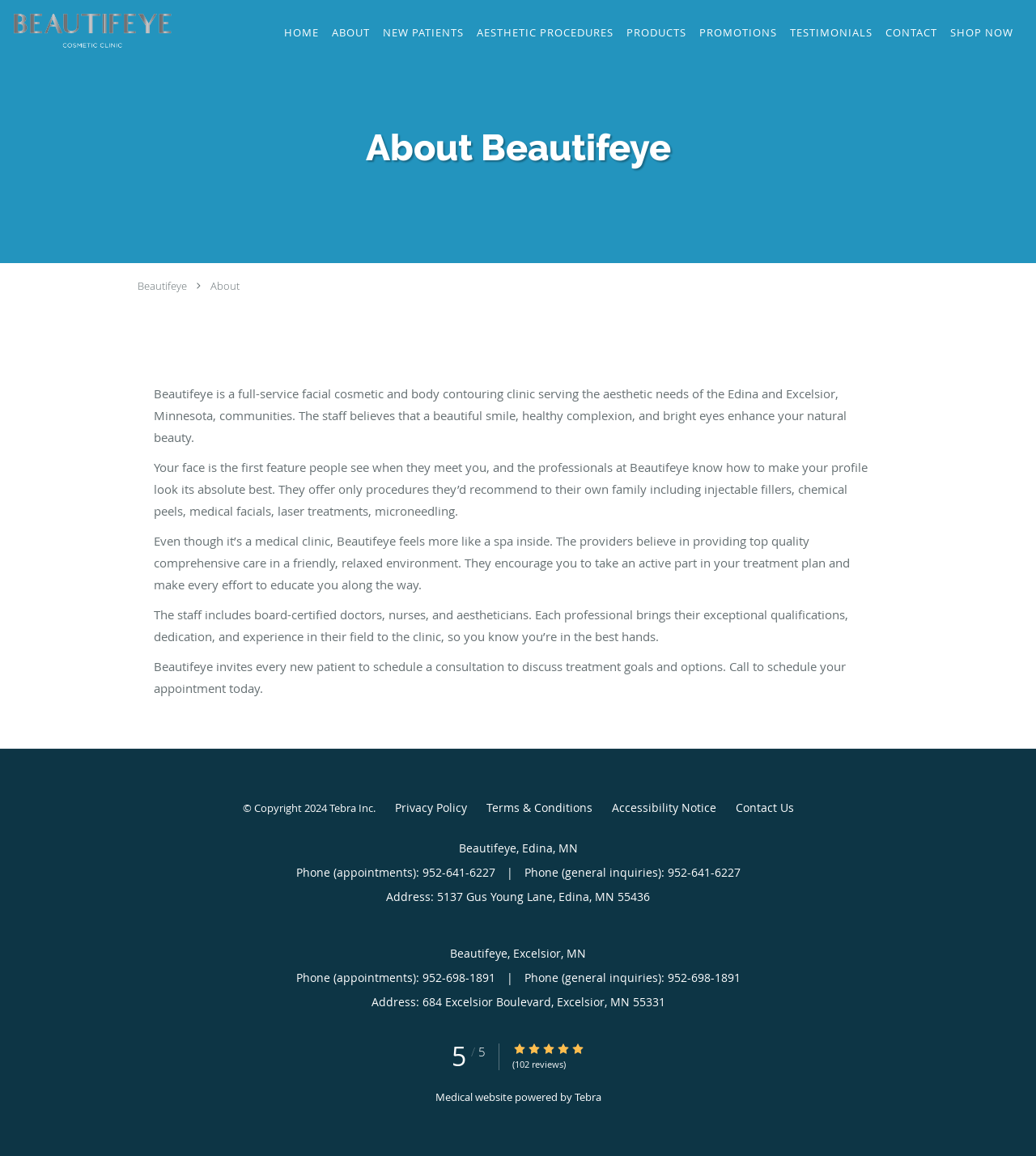Generate a thorough explanation of the webpage's elements.

This webpage is about Beautifeye, a cosmetic clinic serving Edina and Excelsior, Minnesota. At the top, there is a logo of the clinic, accompanied by a link to the home page. Below the logo, there is a navigation menu with links to various sections of the website, including "HOME", "ABOUT", "NEW PATIENTS", "AESTHETIC PROCEDURES", "PRODUCTS", "PROMOTIONS", "TESTIMONIALS", "CONTACT", and "SHOP NOW".

The main content of the page is divided into two sections. The first section has a heading "About Beautifeye" and provides an introduction to the clinic, stating that it is a full-service facial cosmetic and body contouring clinic serving the aesthetic needs of the Edina and Excelsior communities. The text explains that the staff believes in providing top-quality comprehensive care in a friendly, relaxed environment.

The second section provides more information about the clinic, including its services, staff, and treatment goals. There are four paragraphs of text that describe the clinic's approach to beauty, its medical spa-like atmosphere, the qualifications of its staff, and the importance of scheduling a consultation to discuss treatment goals and options.

At the bottom of the page, there is a footer section that contains copyright information, links to "Privacy Policy", "Terms & Conditions", "Accessibility Notice", and "Contact Us", as well as the clinic's address and phone numbers for both Edina and Excelsior locations. There is also a 5-star rating with five star icons and a text "(102 reviews)".

Throughout the page, there are several images, including the clinic's logo, a practice logo, and star rating icons. The overall layout is clean and easy to navigate, with clear headings and concise text.